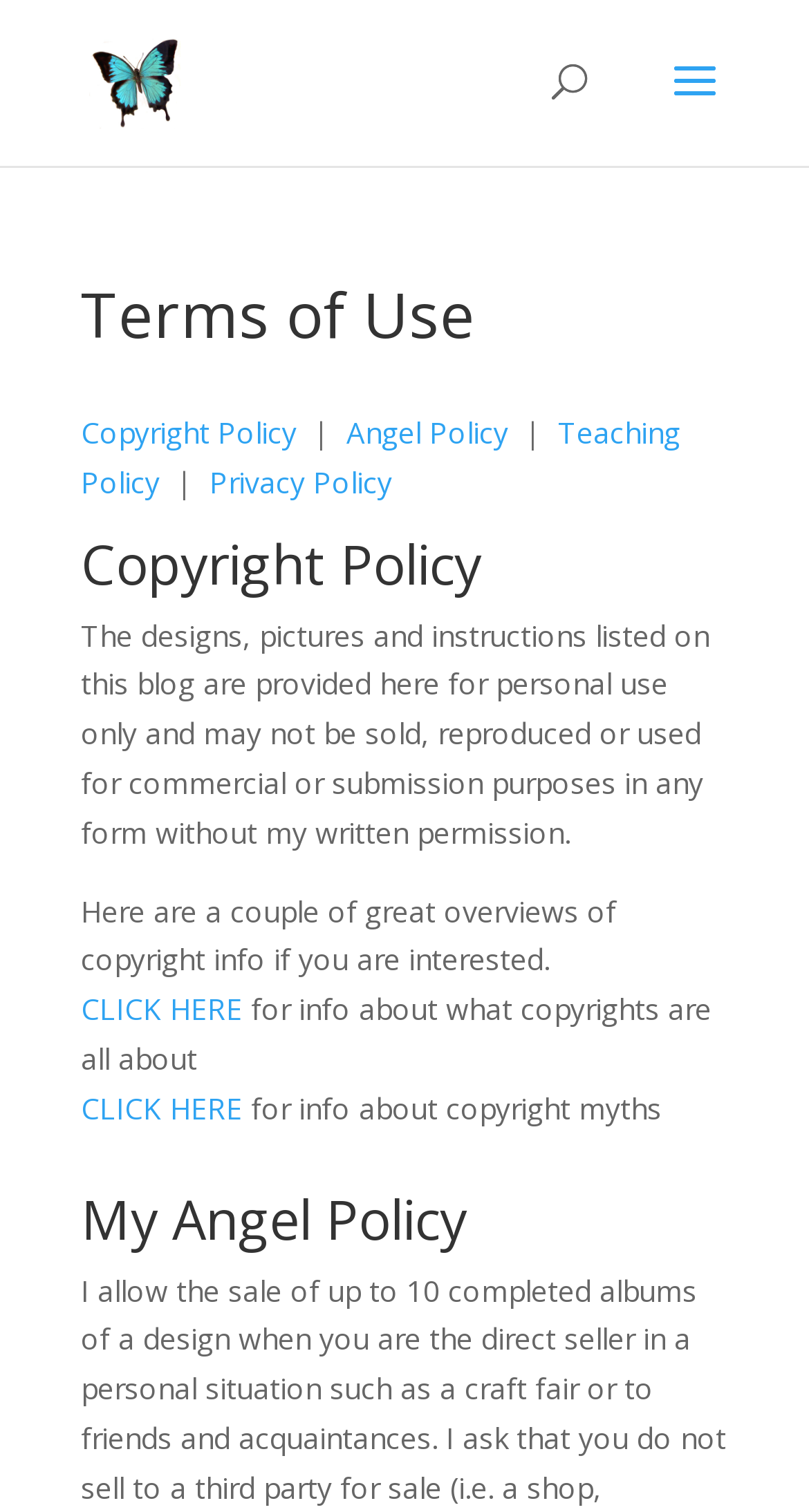Generate an in-depth caption that captures all aspects of the webpage.

The webpage is about the Terms of Use of Laura Denison Designs. At the top left, there is a link to Laura Denison Designs accompanied by an image with the same name. Below this, there is a search bar that spans almost the entire width of the page. 

The main content of the page is divided into sections, each with a heading. The first section is titled "Terms of Use" and contains links to other policies, including Copyright Policy, Angel Policy, Teaching Policy, and Privacy Policy. These links are arranged horizontally, with the Copyright Policy link on the left, followed by a separator, and then the other links.

Below the links, there is a section titled "Copyright Policy" that explains the terms of use for the designs, pictures, and instructions on the blog. This section contains two paragraphs of text, with the first paragraph explaining the personal use only policy and the second paragraph providing additional resources for learning about copyright information. There are two "CLICK HERE" links in this section, each leading to more information about copyrights and copyright myths.

Further down the page, there is another section titled "My Angel Policy", but its content is not described in the provided accessibility tree.